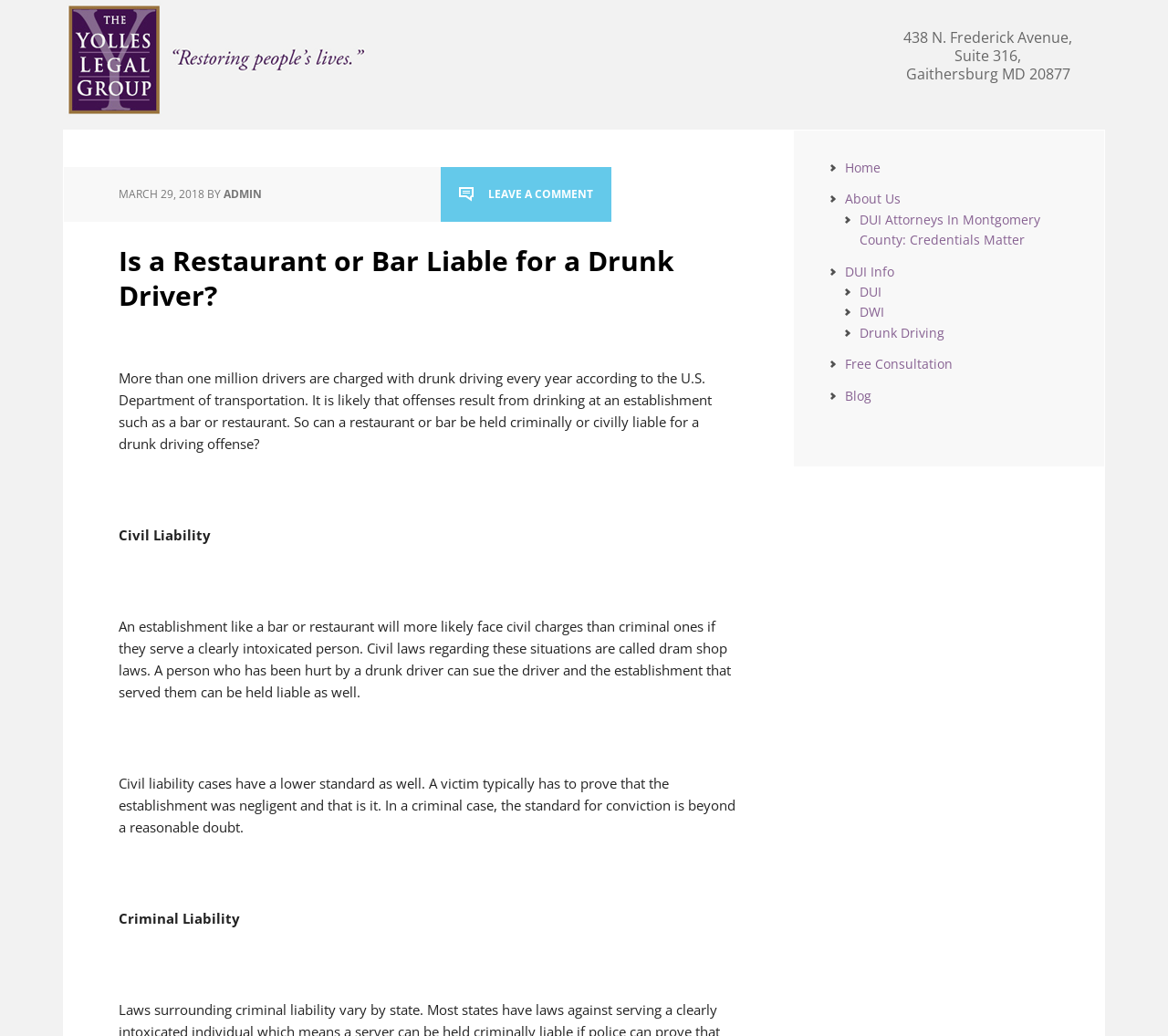Find the bounding box coordinates for the HTML element described in this sentence: "Lullabies". Provide the coordinates as four float numbers between 0 and 1, in the format [left, top, right, bottom].

None